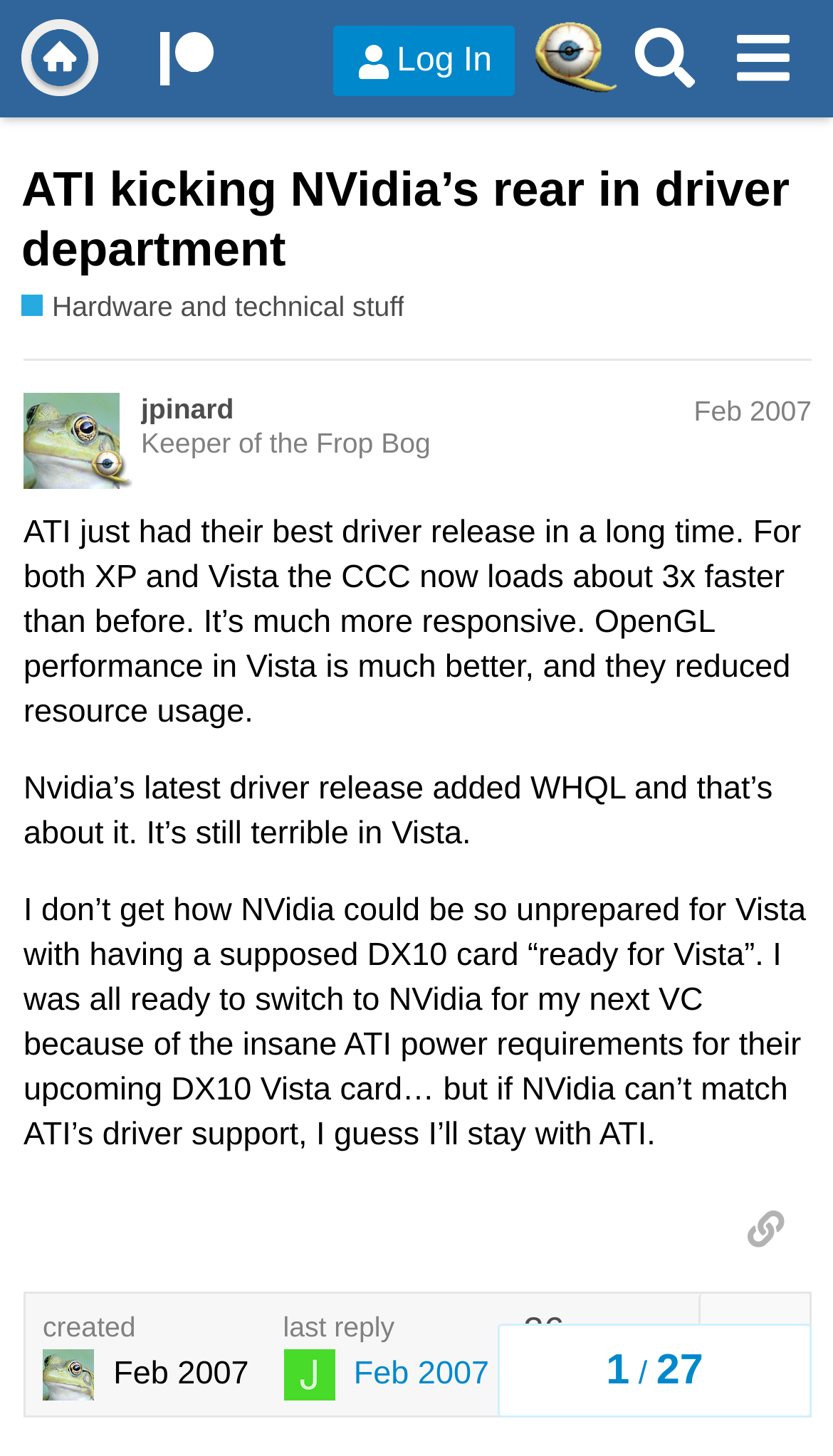What is the name of the forum? Based on the screenshot, please respond with a single word or phrase.

Quarter To Three Forums